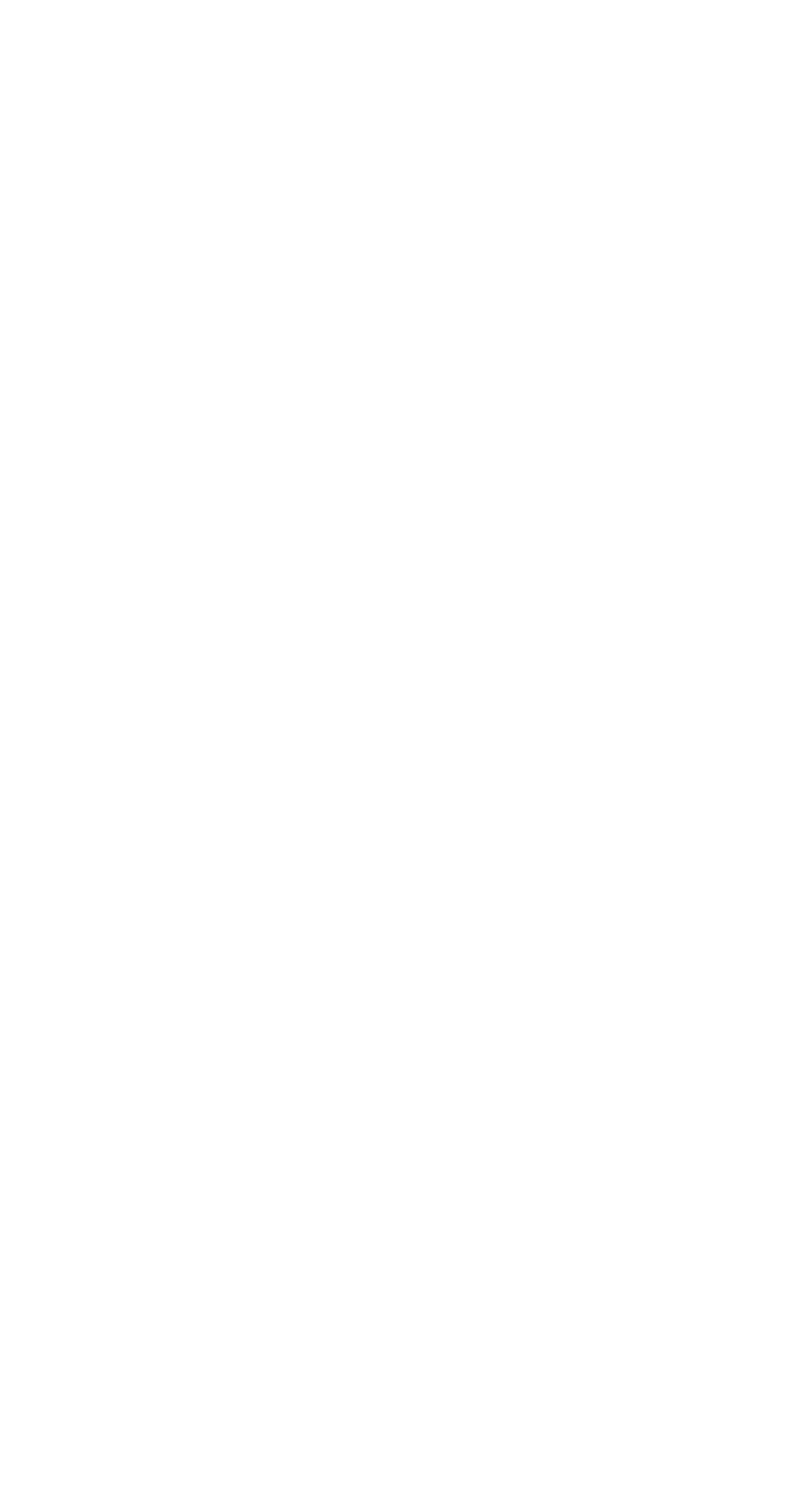Please determine the bounding box coordinates of the element's region to click in order to carry out the following instruction: "Click on the link to EYFON". The coordinates should be four float numbers between 0 and 1, i.e., [left, top, right, bottom].

[0.479, 0.313, 0.6, 0.337]